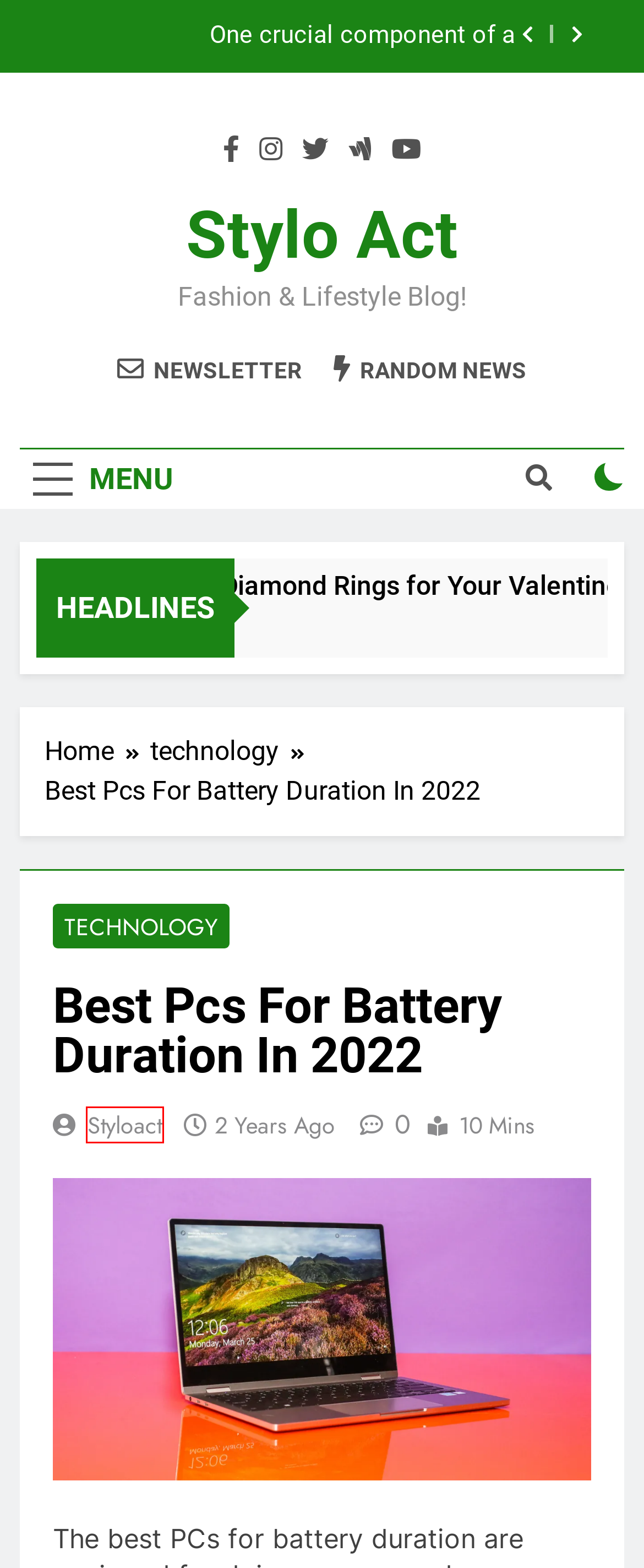Given a webpage screenshot with a red bounding box around a particular element, identify the best description of the new webpage that will appear after clicking on the element inside the red bounding box. Here are the candidates:
A. Modern slot websites
B. technology Archives - Stylo Act
C. Internet Uses In Education-Merits & Demerits of Internet Learning
D. styloact, Author at Stylo Act
E. One crucial component of a comprehensive fire safety system -
F. Stylo Act - Fashion & Lifestyle Blog!
G. Emergency Locksmith Dilemma in Business Bay: Who's Got Your Back? -
H. Frapto - Read For Knowledge.

D